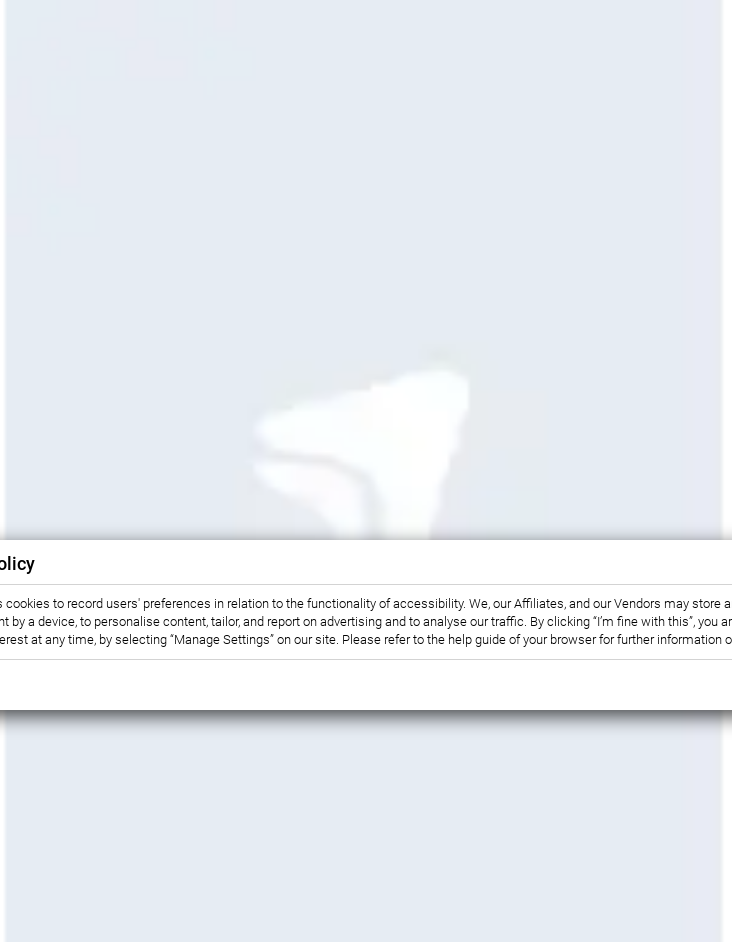Using details from the image, please answer the following question comprehensively:
Is user data protection a concern in the image?

The surrounding area of the image includes important content such as a privacy notification and cookie policy, which reinforces the commitment to user data protection, indicating that it is a concern in the image.